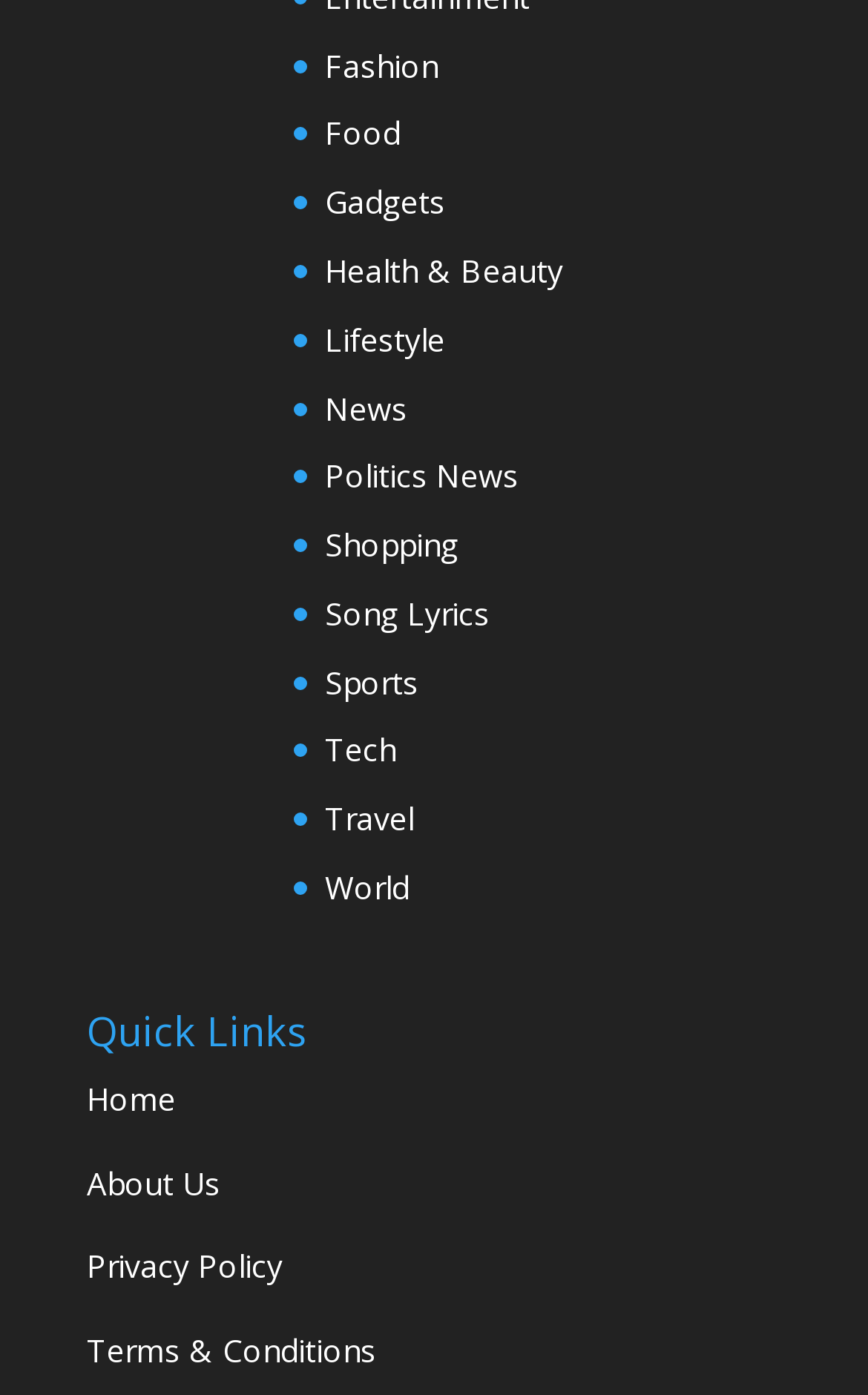What is the first category listed?
Give a one-word or short phrase answer based on the image.

Fashion